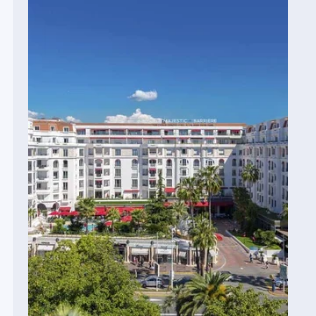What type of architecture does the hotel feature?
From the image, respond using a single word or phrase.

Classical and contemporary